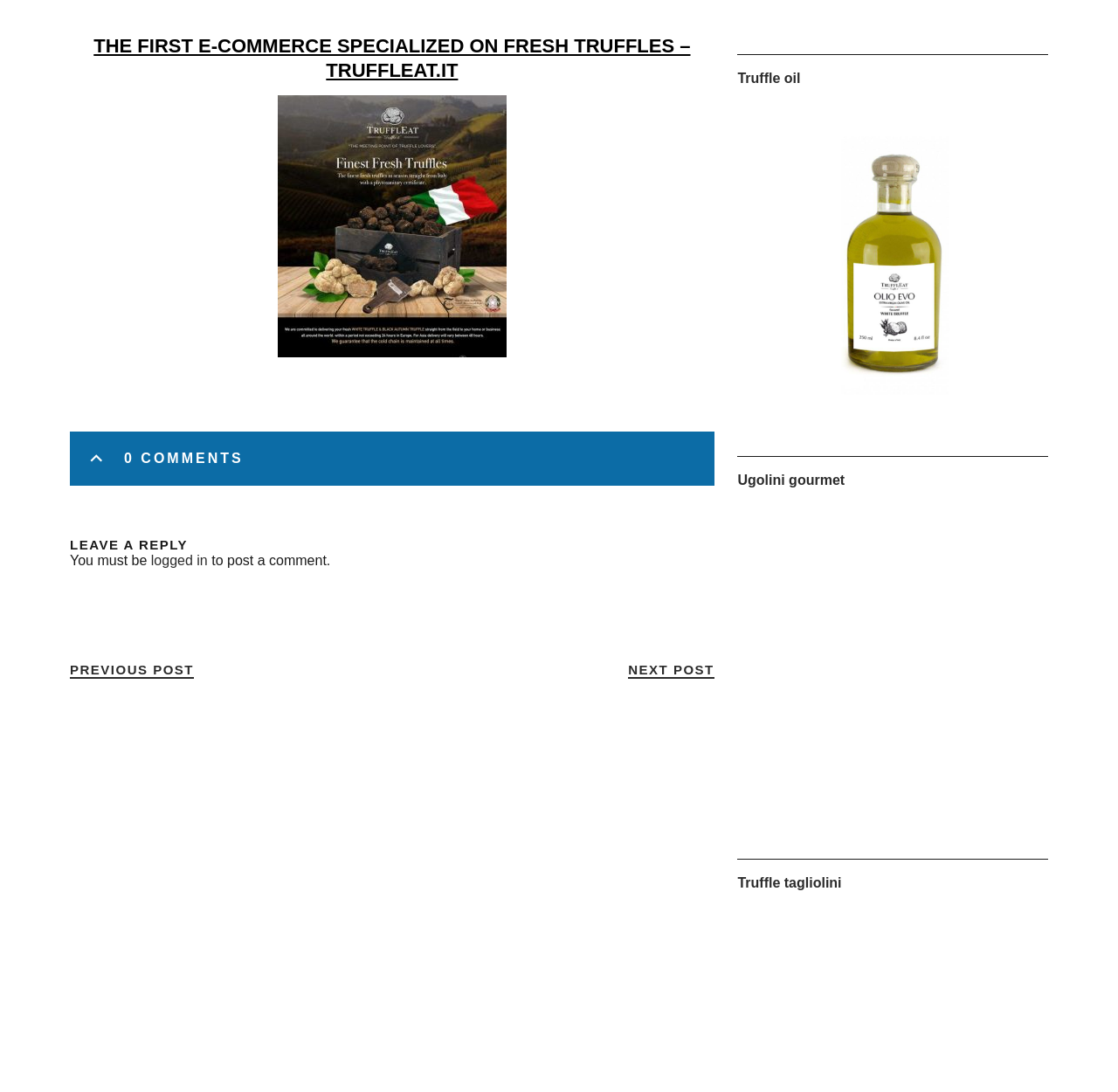Please analyze the image and give a detailed answer to the question:
What is the purpose of the button with a comment icon?

The button with a comment icon has the text '0 COMMENTS' and is located near the 'LEAVE A REPLY' heading, which suggests that the purpose of this button is to leave a reply or comment on a post.